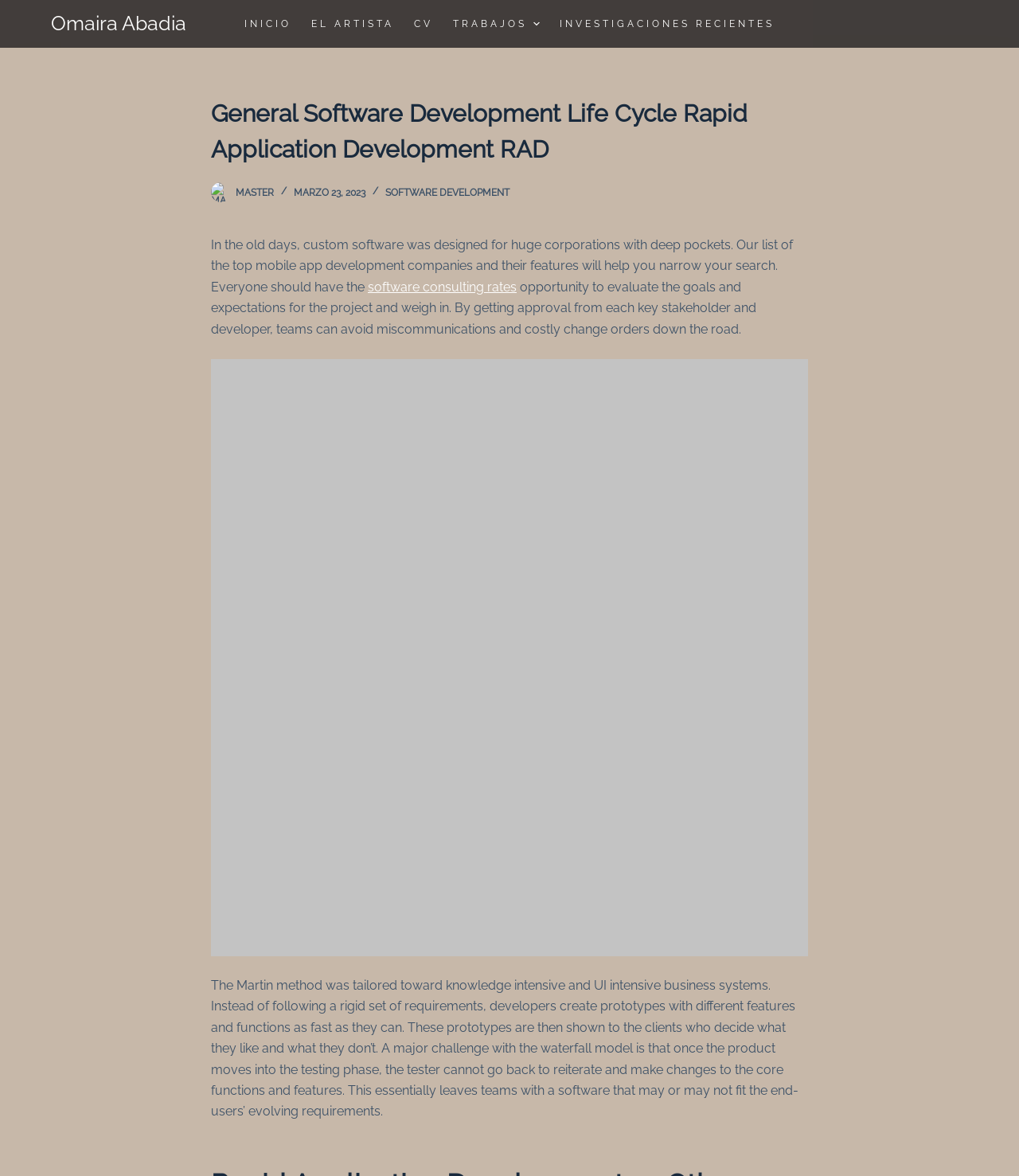What is the date mentioned in the webpage?
Can you give a detailed and elaborate answer to the question?

The date mentioned in the webpage is MARZO 23, 2023, which is displayed next to the 'MASTER' link and is likely the date when the webpage was last updated or published.